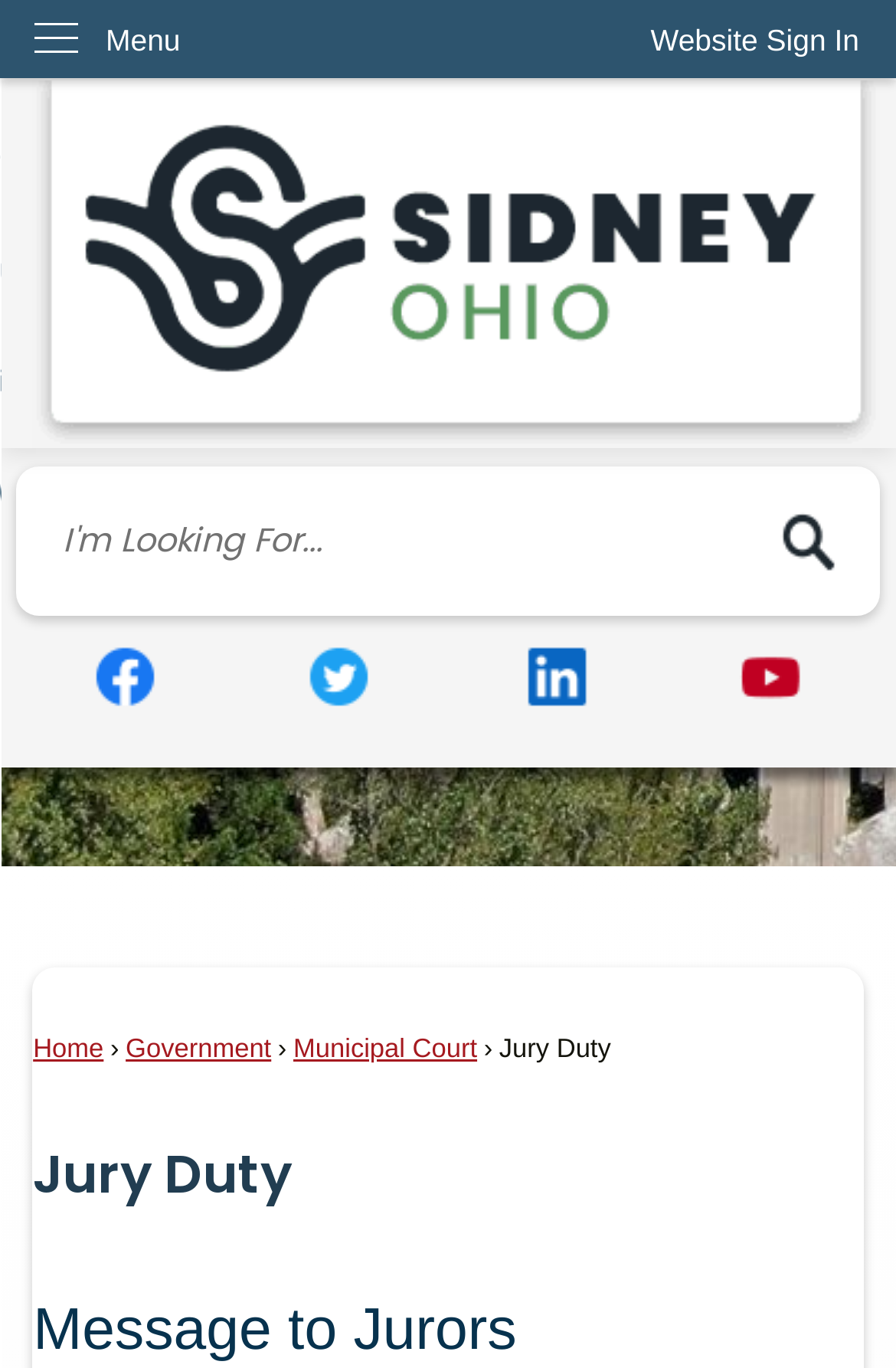How many social media links are available?
Answer the question with a single word or phrase by looking at the picture.

3